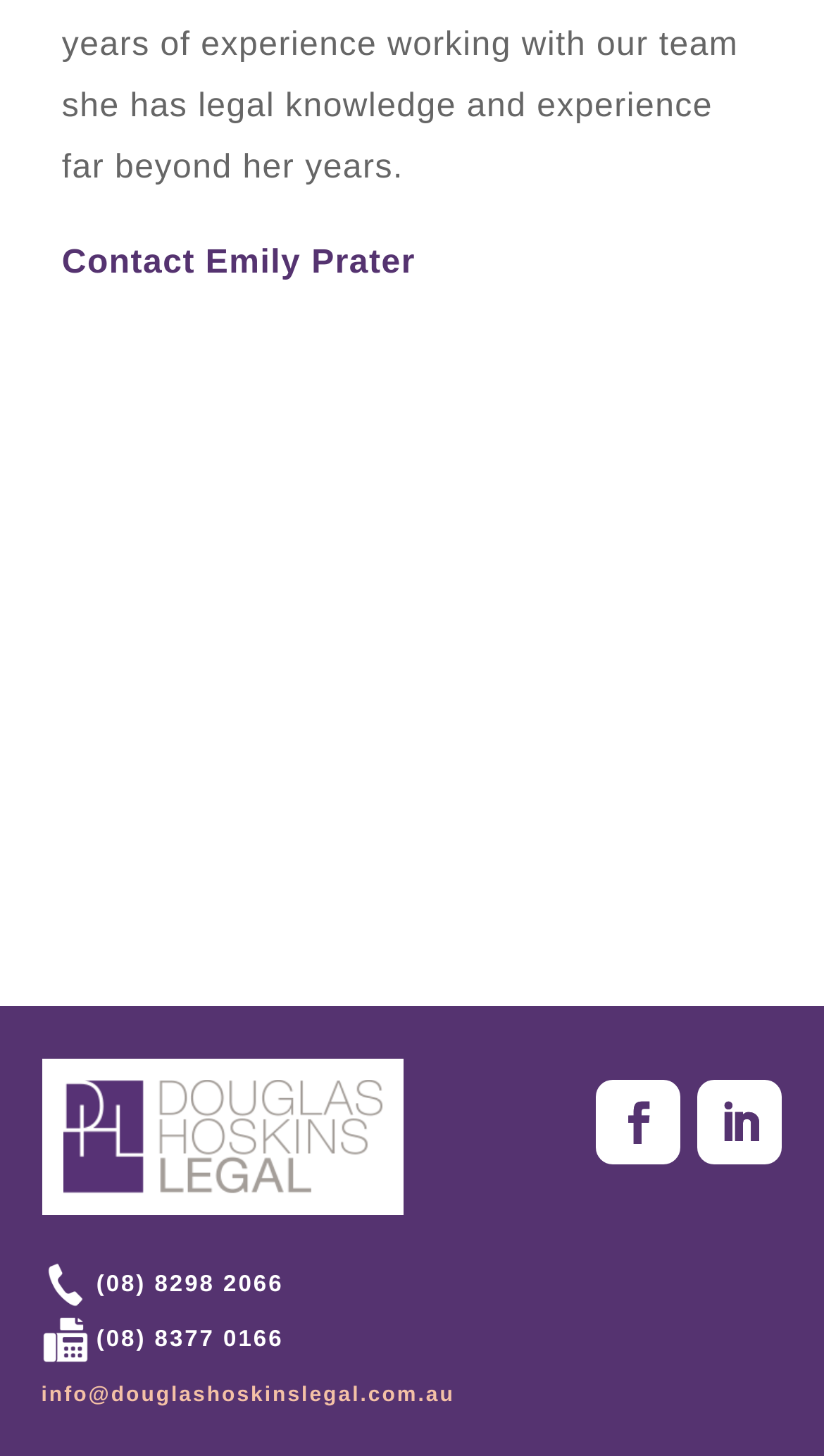Using the details from the image, please elaborate on the following question: How many social media links are on the webpage?

I counted the number of link elements with OCR text '' and '' located at the bounding box coordinates [0.724, 0.741, 0.827, 0.799] and [0.847, 0.741, 0.95, 0.799] respectively, which I assume are social media links.